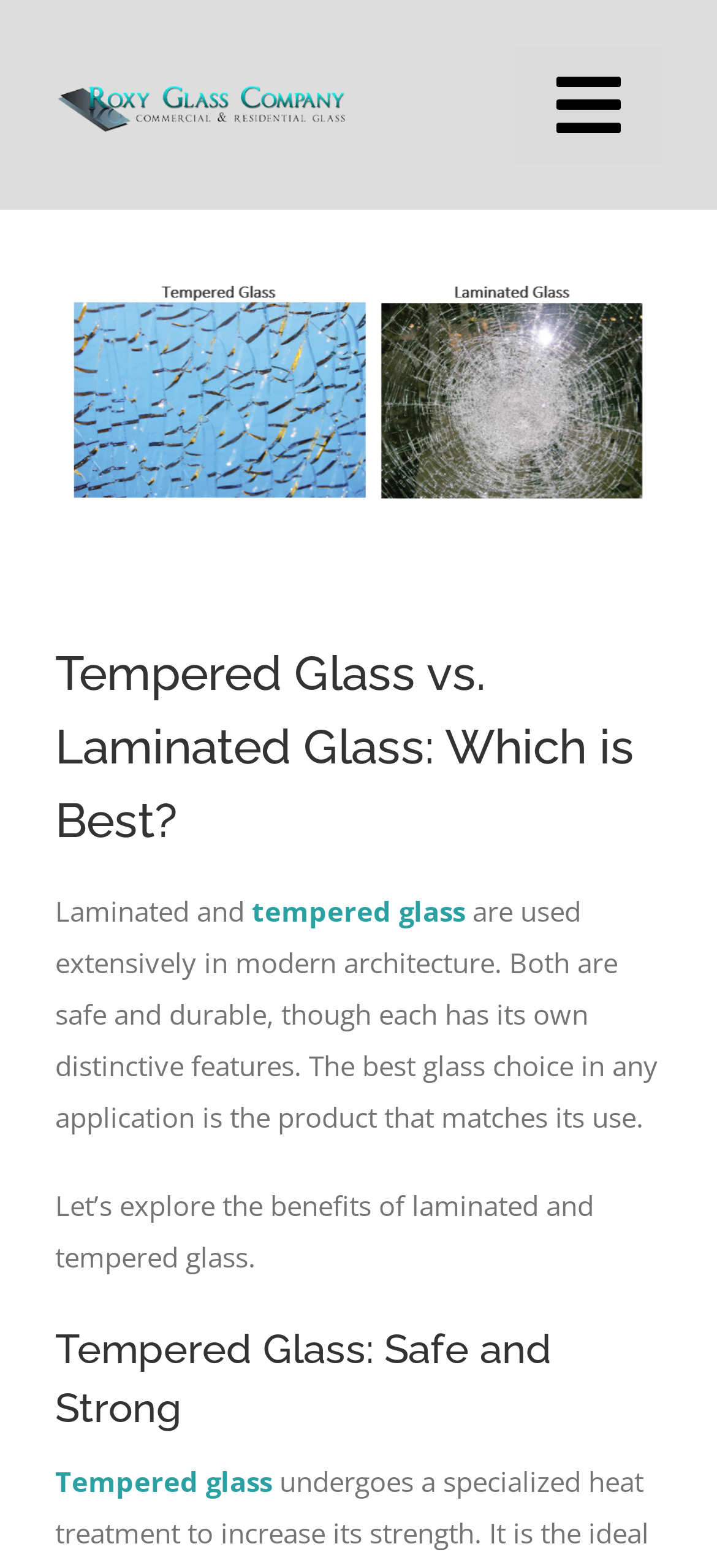How many navigation links are there?
Please provide a detailed and comprehensive answer to the question.

There are 14 navigation links on this webpage, which can be counted by looking at the links under the 'Menu' navigation section, including 'Reviews', 'Window Glass Repair', 'Glass Doors & Windows', and so on.